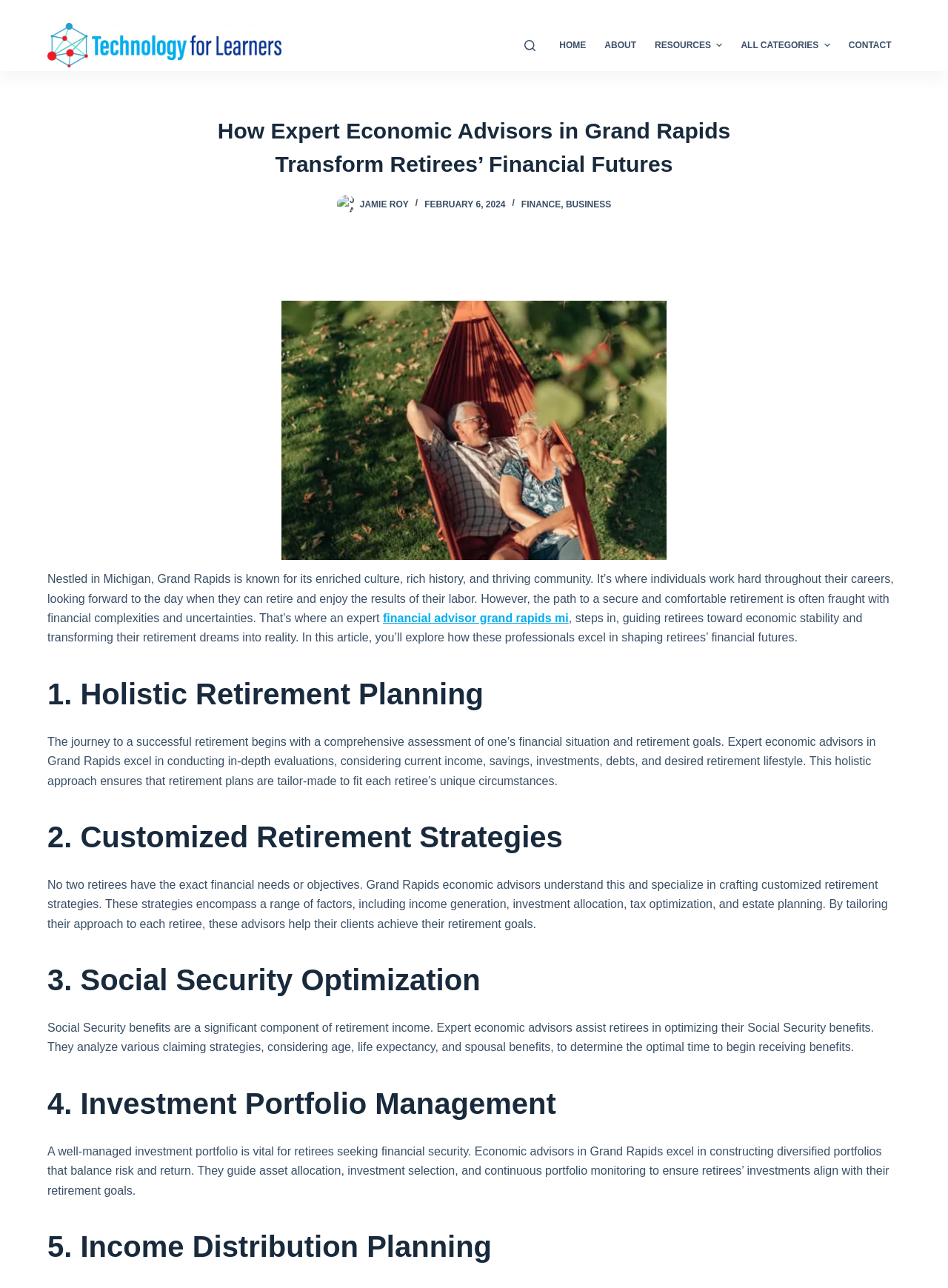What is the topic of the article?
Please respond to the question thoroughly and include all relevant details.

The article discusses how expert economic advisors in Grand Rapids help retirees achieve a secure and comfortable retirement, which suggests that the topic of the article is retirement planning.